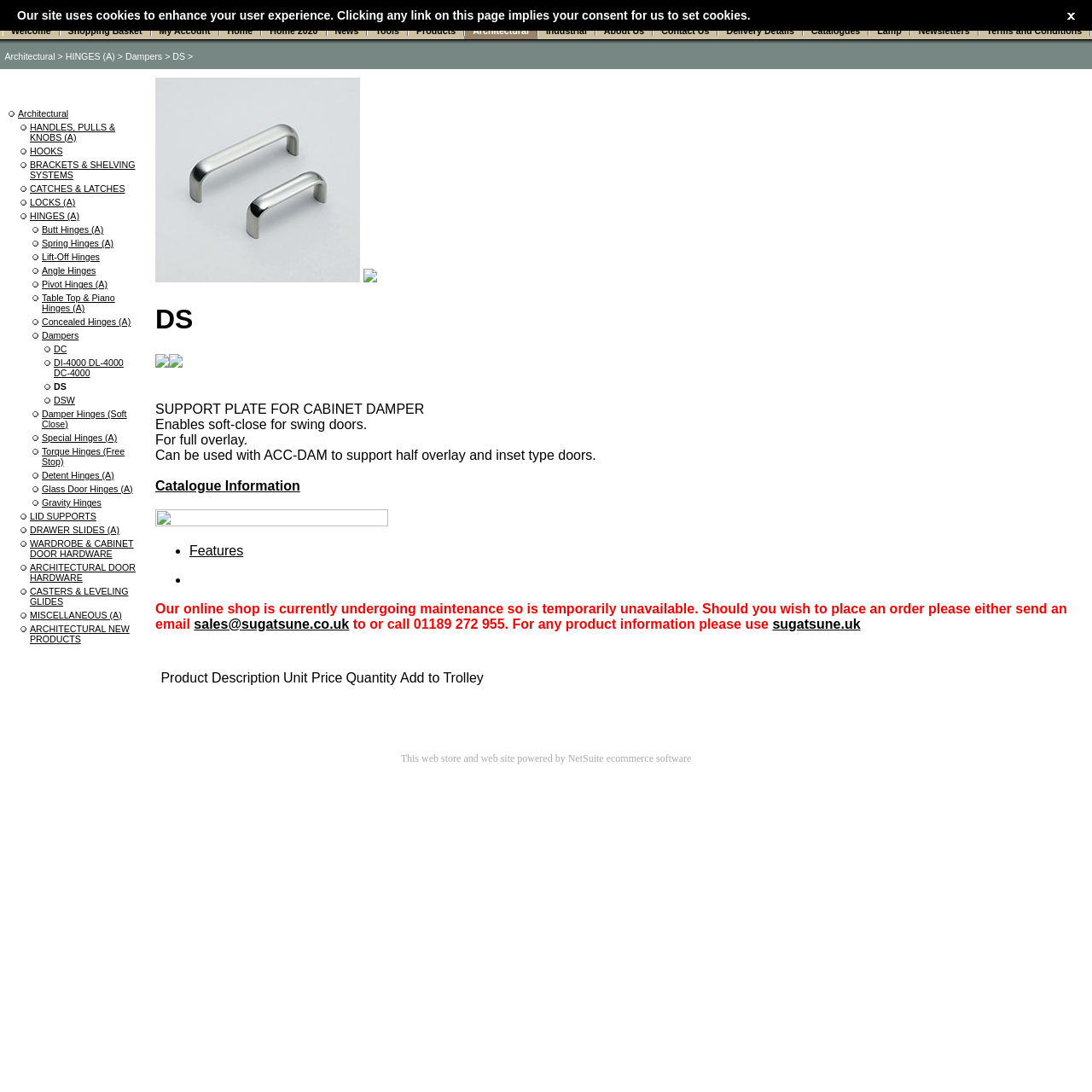Identify the bounding box coordinates of the section that should be clicked to achieve the task described: "check what to expect".

None